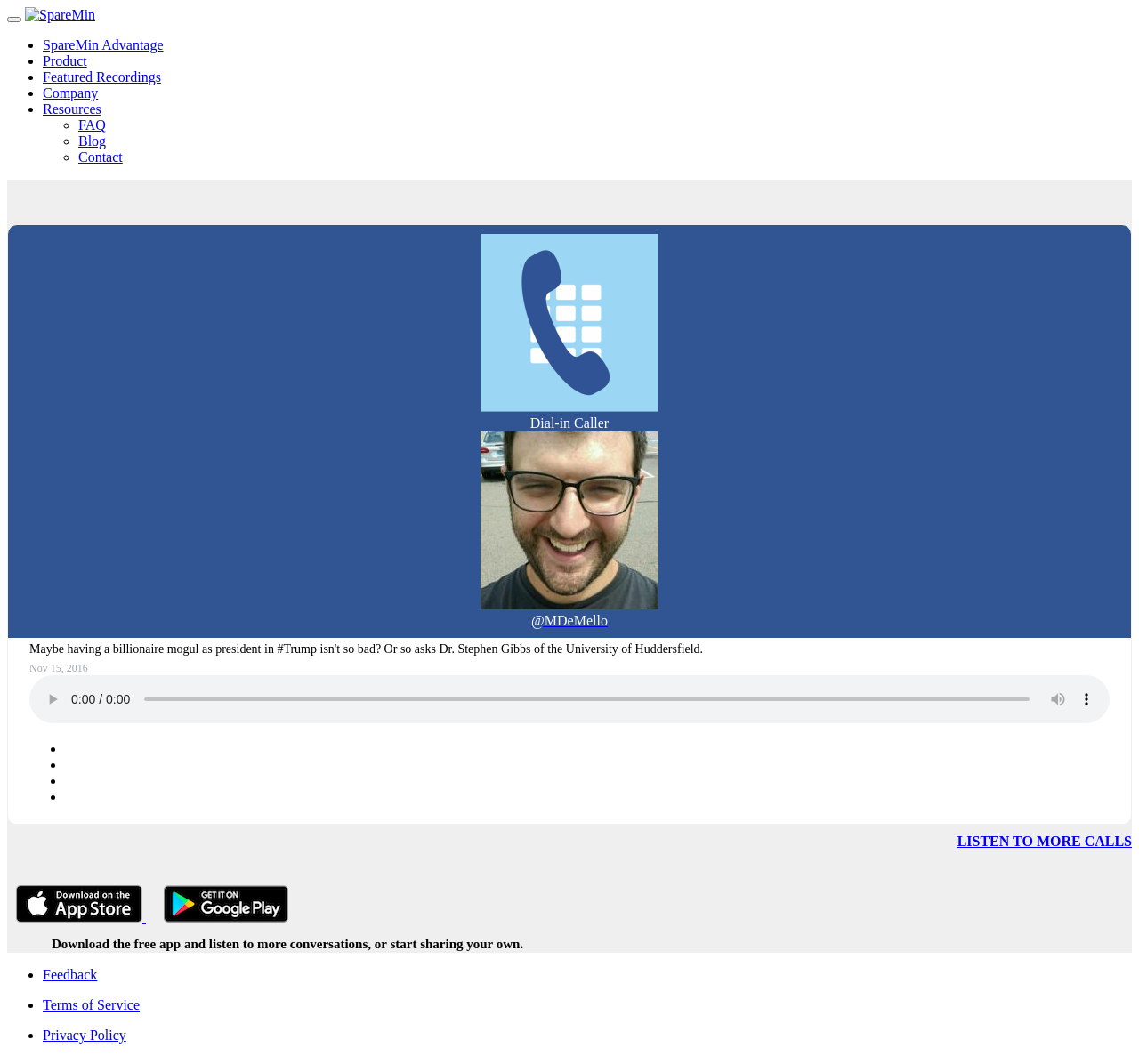Could you please study the image and provide a detailed answer to the question:
What is the text on the button that is disabled?

The button that is disabled has the text 'play' on it, which can be found in the main content area of the webpage. This button is located near the audio time scrubber and the mute button.